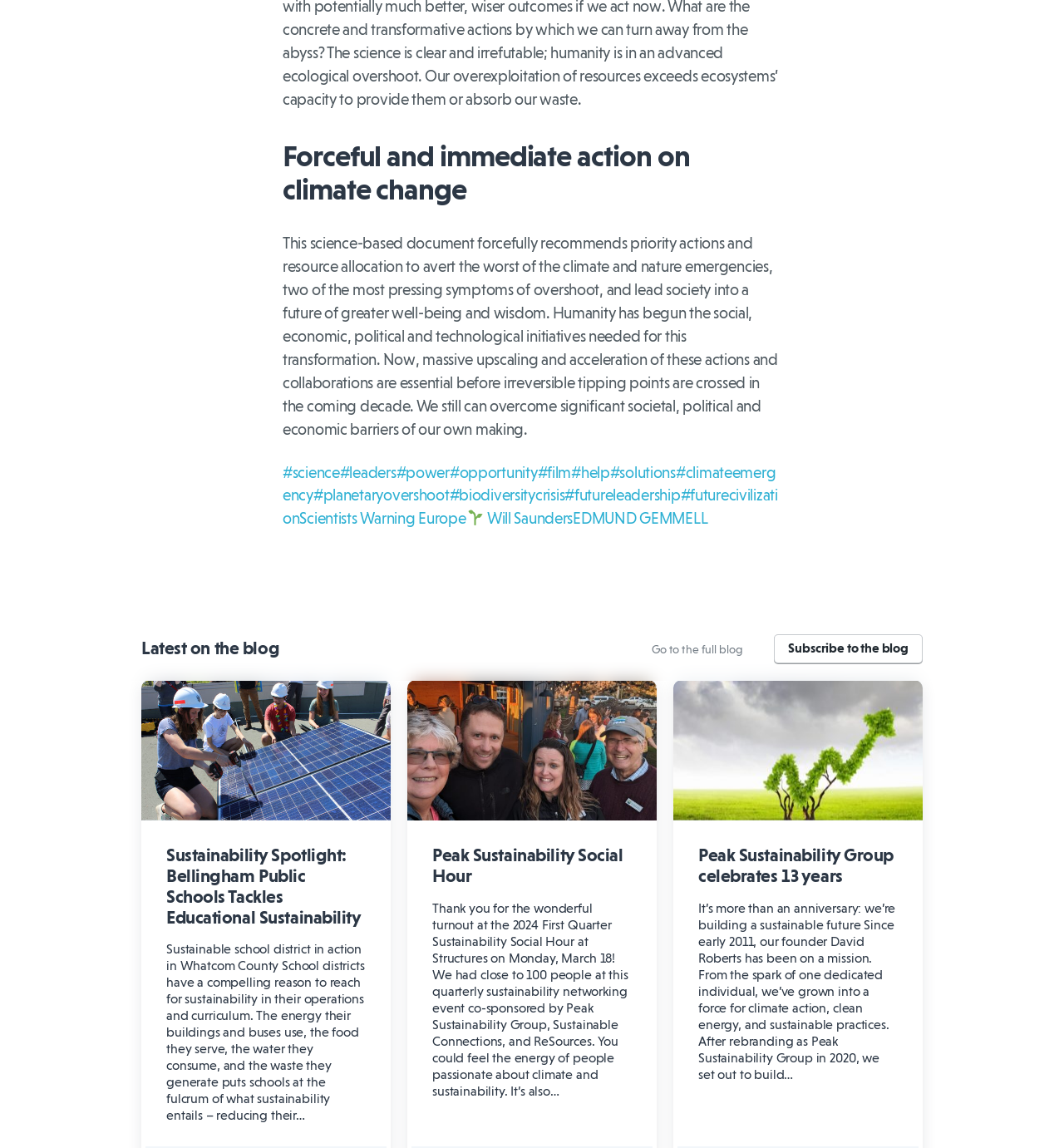What is the main topic of this webpage?
Provide a detailed and extensive answer to the question.

Based on the heading 'Forceful and immediate action on climate change' and the links related to climate emergency, planetary overshoot, and biodiversity crisis, it is clear that the main topic of this webpage is climate change and sustainability.